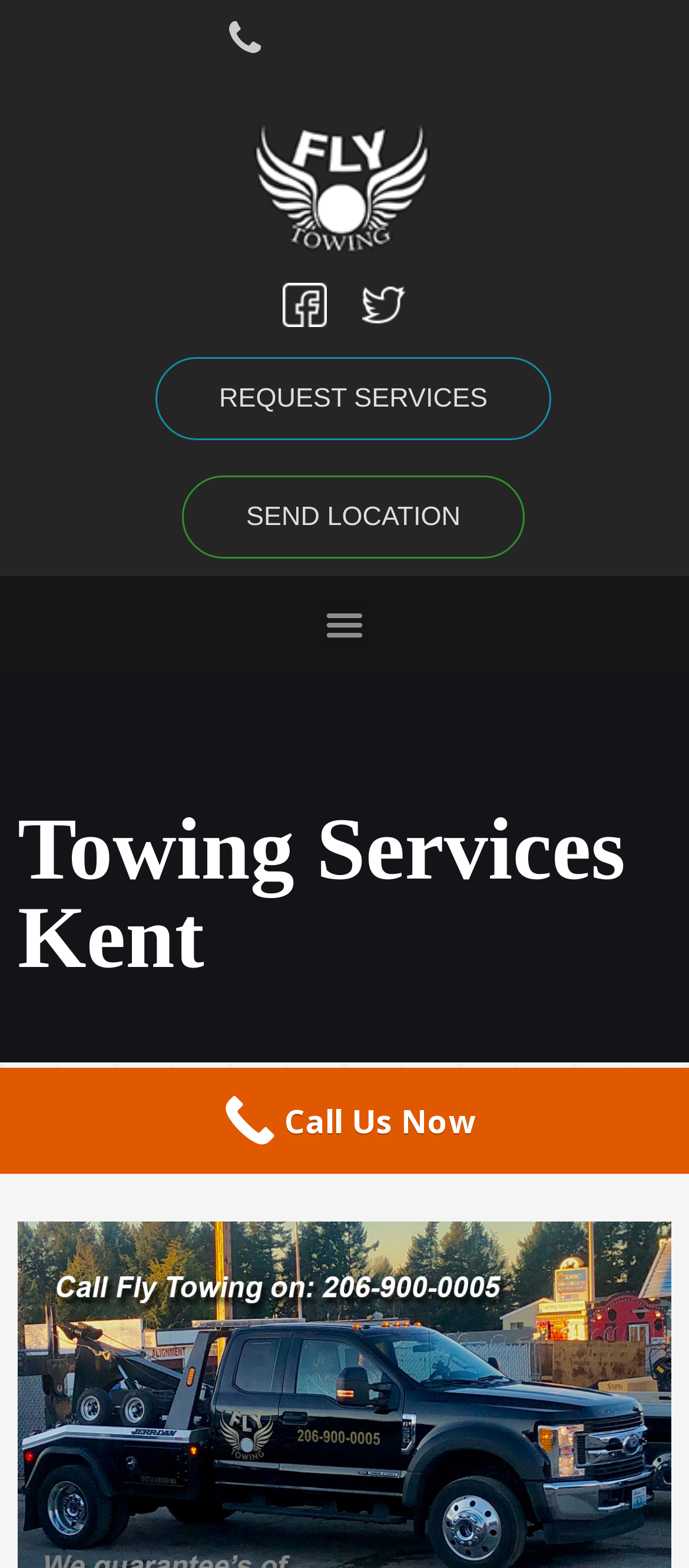Mark the bounding box of the element that matches the following description: "SEND LOCATION".

[0.265, 0.304, 0.761, 0.357]